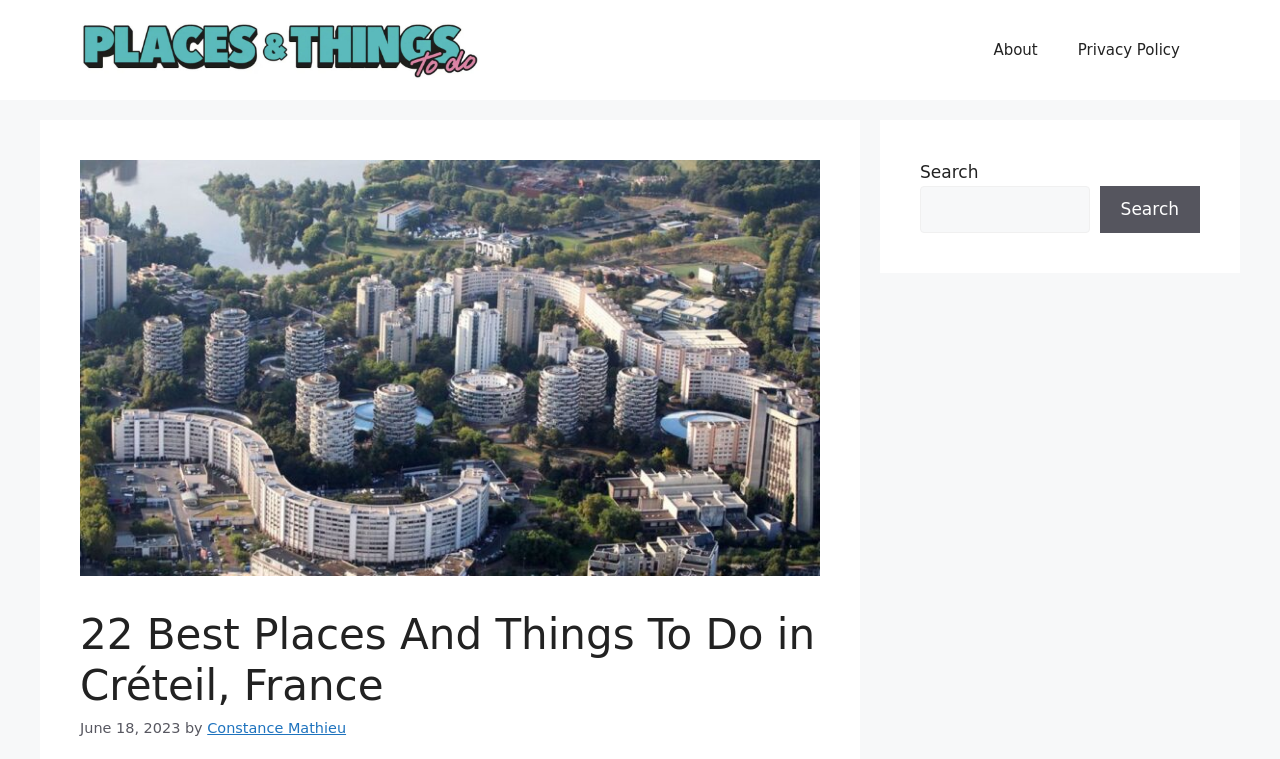Using a single word or phrase, answer the following question: 
How many sections are there in the webpage?

3